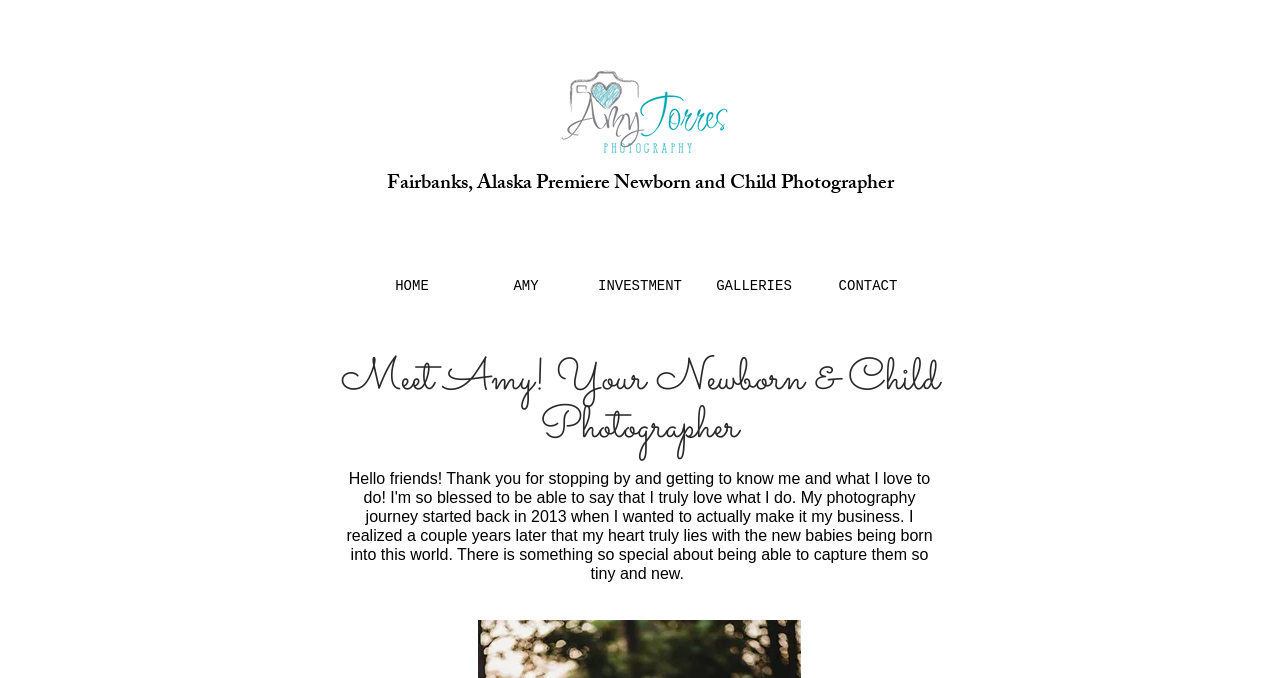Locate the UI element described by HOME in the provided webpage screenshot. Return the bounding box coordinates in the format (top-left x, top-left y, bottom-right x, bottom-right y), ensuring all values are between 0 and 1.

[0.277, 0.401, 0.366, 0.442]